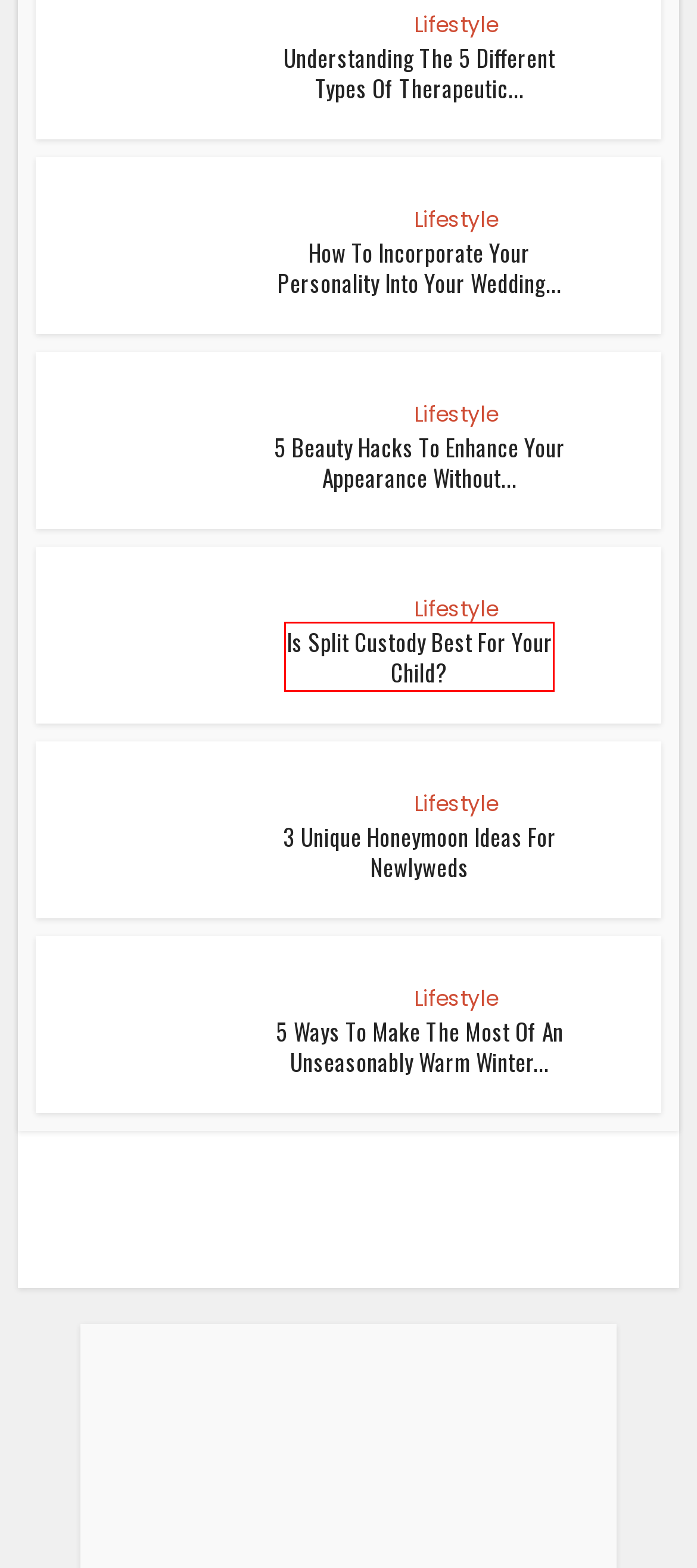A screenshot of a webpage is given with a red bounding box around a UI element. Choose the description that best matches the new webpage shown after clicking the element within the red bounding box. Here are the candidates:
A. A Guide To Creating A Weekly Living Room Cleaning Checklist
B. Privacy Policy | Newszii
C. 3 Unique Honeymoon Ideas For Newlyweds
D. Is Split Custody Best For Your Child?
E. Incorporating Personality Into Wedding Photography Poses
F. 5 Beauty Hacks To Enhance Your Appearance Without Surgery
G. 5 Ways To Make The Most Of An Unseasonably Warm Winter Day
H. Understanding The 5 Different Types Of Therapeutic Care Available

D